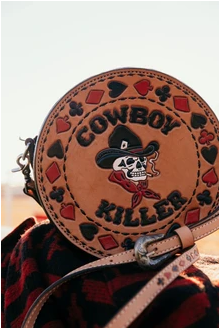Outline with detail what the image portrays.

This stunning image features a beautifully crafted leather handbag adorned with a striking design that incorporates elements of western culture. The round bag prominently displays the phrase "COWBOY KILLER" encircled by an intricate pattern of playing card symbols, including hearts and diamonds, with a whimsical skull wearing a cowboy hat and a bandana as the centerpiece. The warm colors of the leather contrast elegantly with the surrounding landscape, hinting at an outdoor setting. The bag is elegantly showcased on a plaid textile background, further enhancing its rustic charm. This piece reflects a unique blend of fashion and western heritage, making it a standout item for those who appreciate quality craftsmanship and bold design.